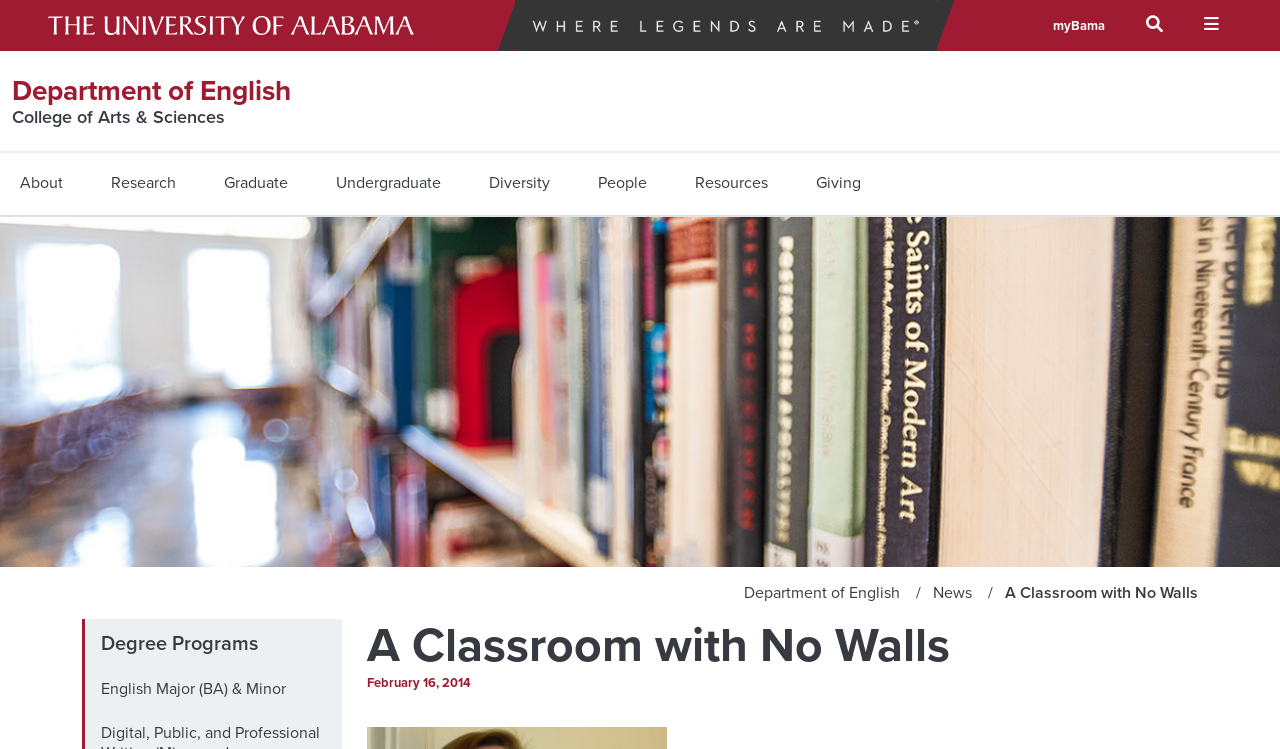What is the name of the department?
Answer the question with detailed information derived from the image.

I found the answer by looking at the heading elements on the webpage. There are two headings with the same text 'Department of English', which suggests that this is the name of the department.